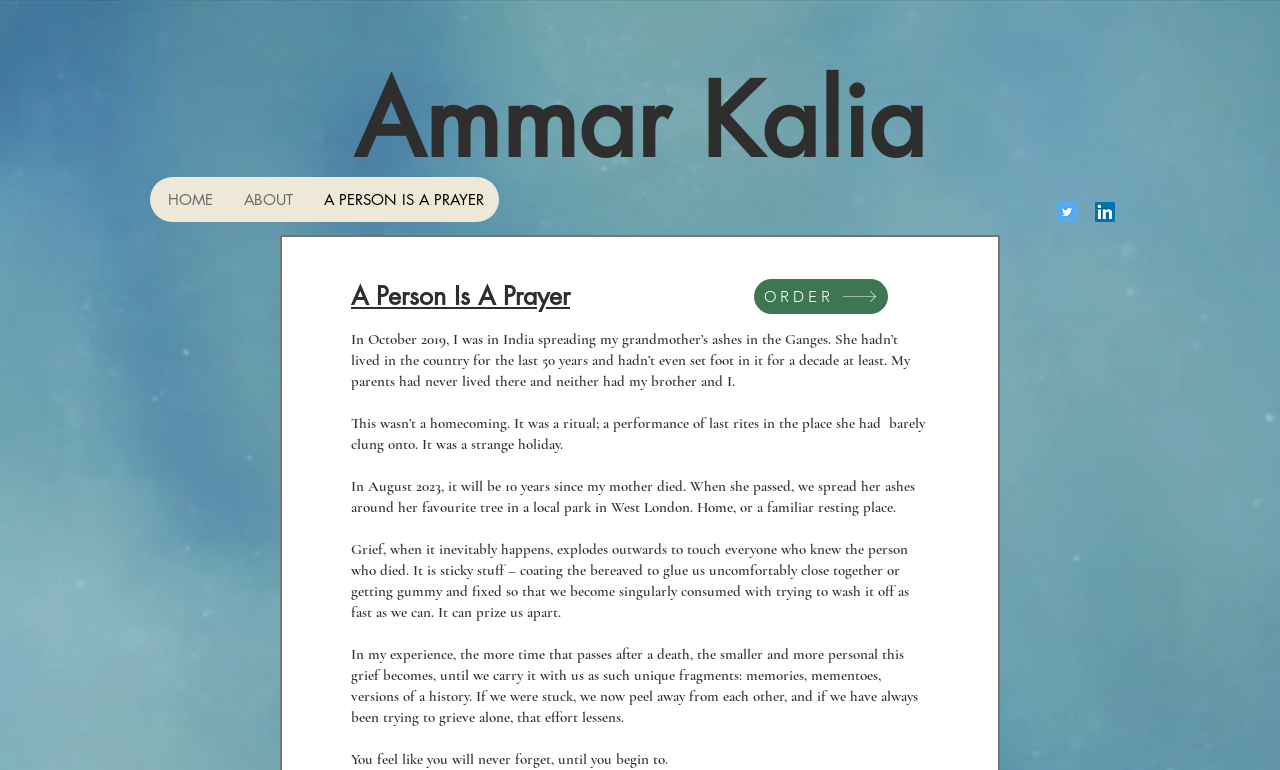Find the bounding box of the UI element described as follows: "parent_node: Research Notes".

None